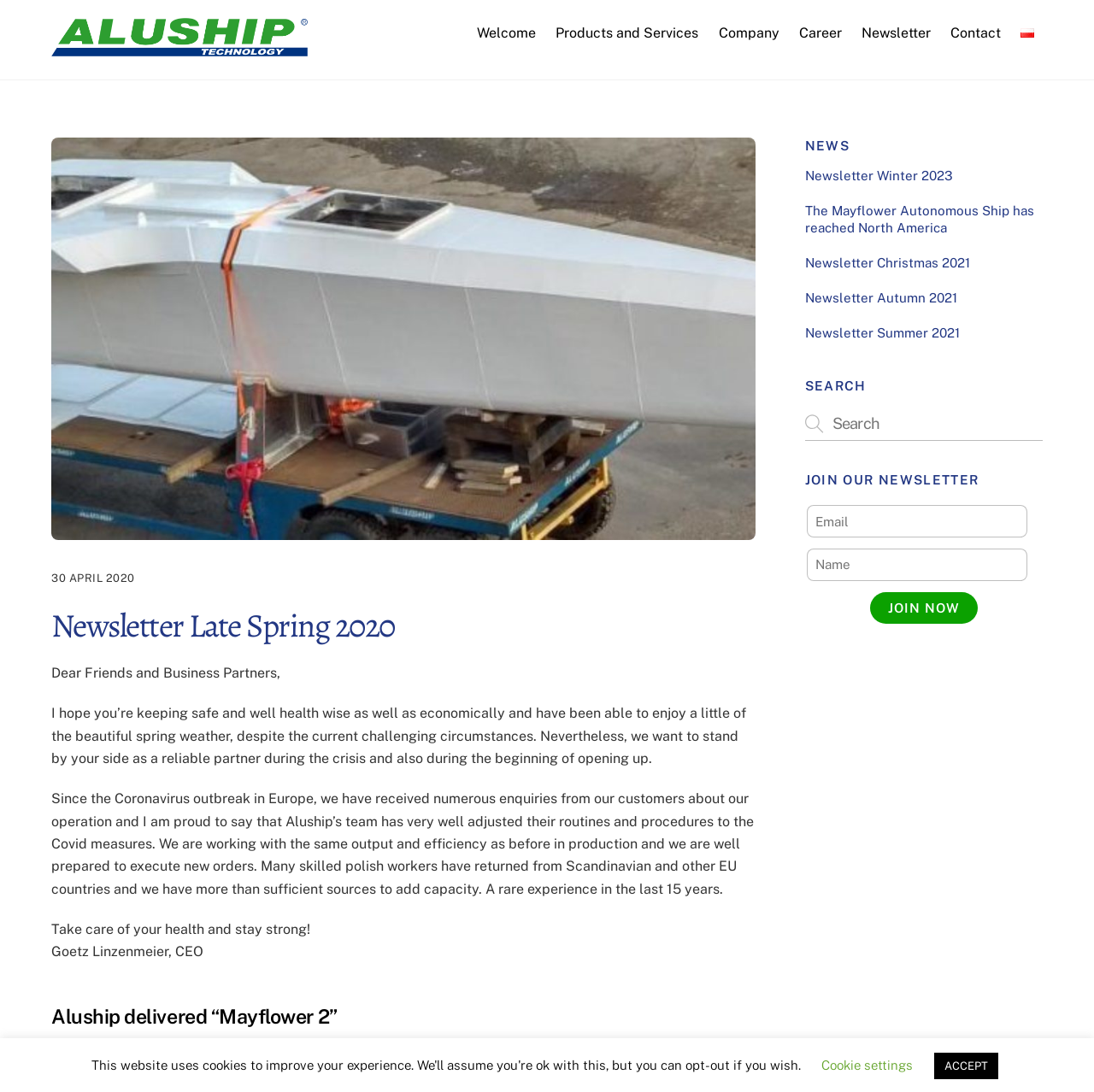Using the element description: "Contact", determine the bounding box coordinates for the specified UI element. The coordinates should be four float numbers between 0 and 1, [left, top, right, bottom].

[0.861, 0.013, 0.923, 0.048]